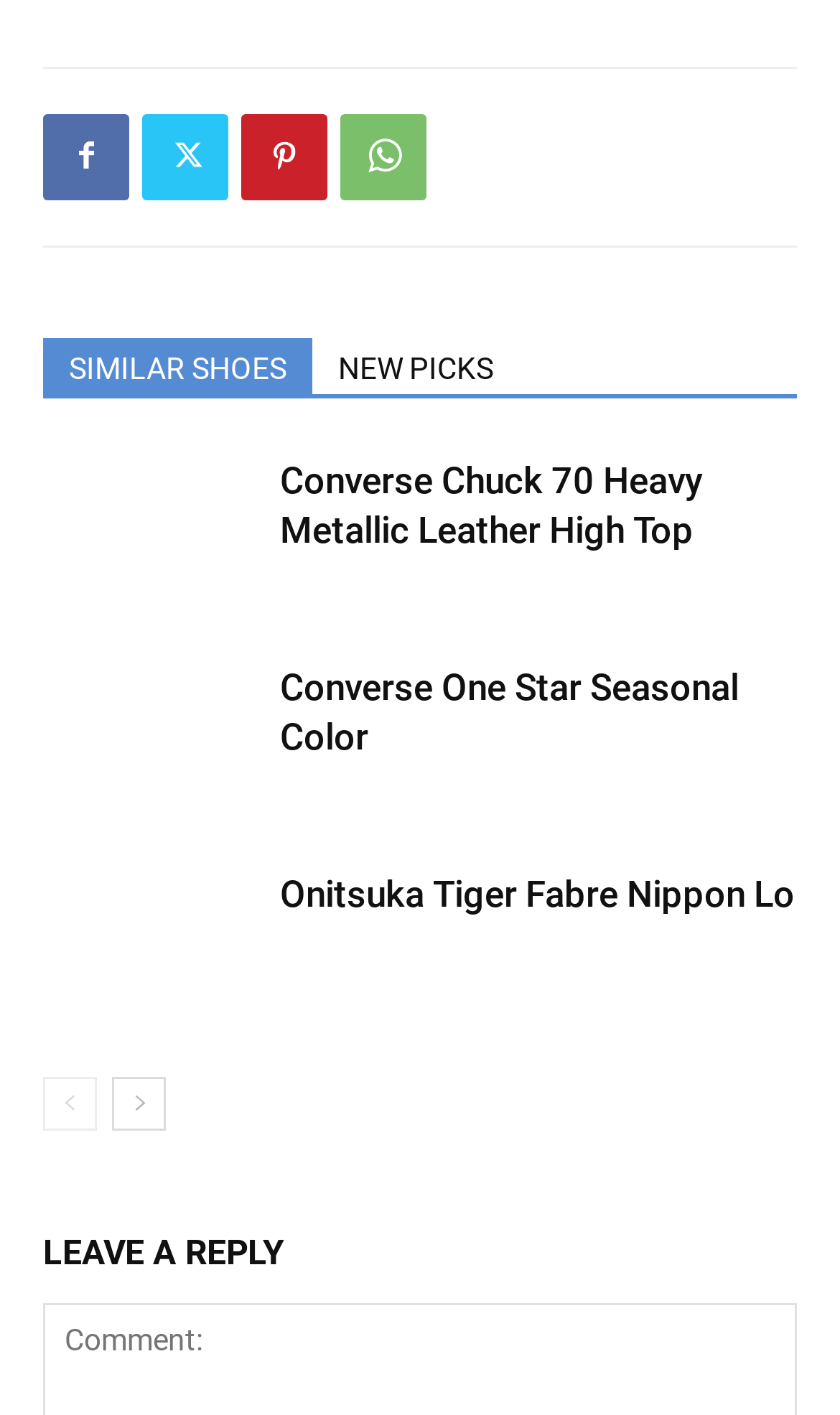Locate the bounding box coordinates of the element's region that should be clicked to carry out the following instruction: "View NEW PICKS". The coordinates need to be four float numbers between 0 and 1, i.e., [left, top, right, bottom].

[0.372, 0.239, 0.618, 0.278]